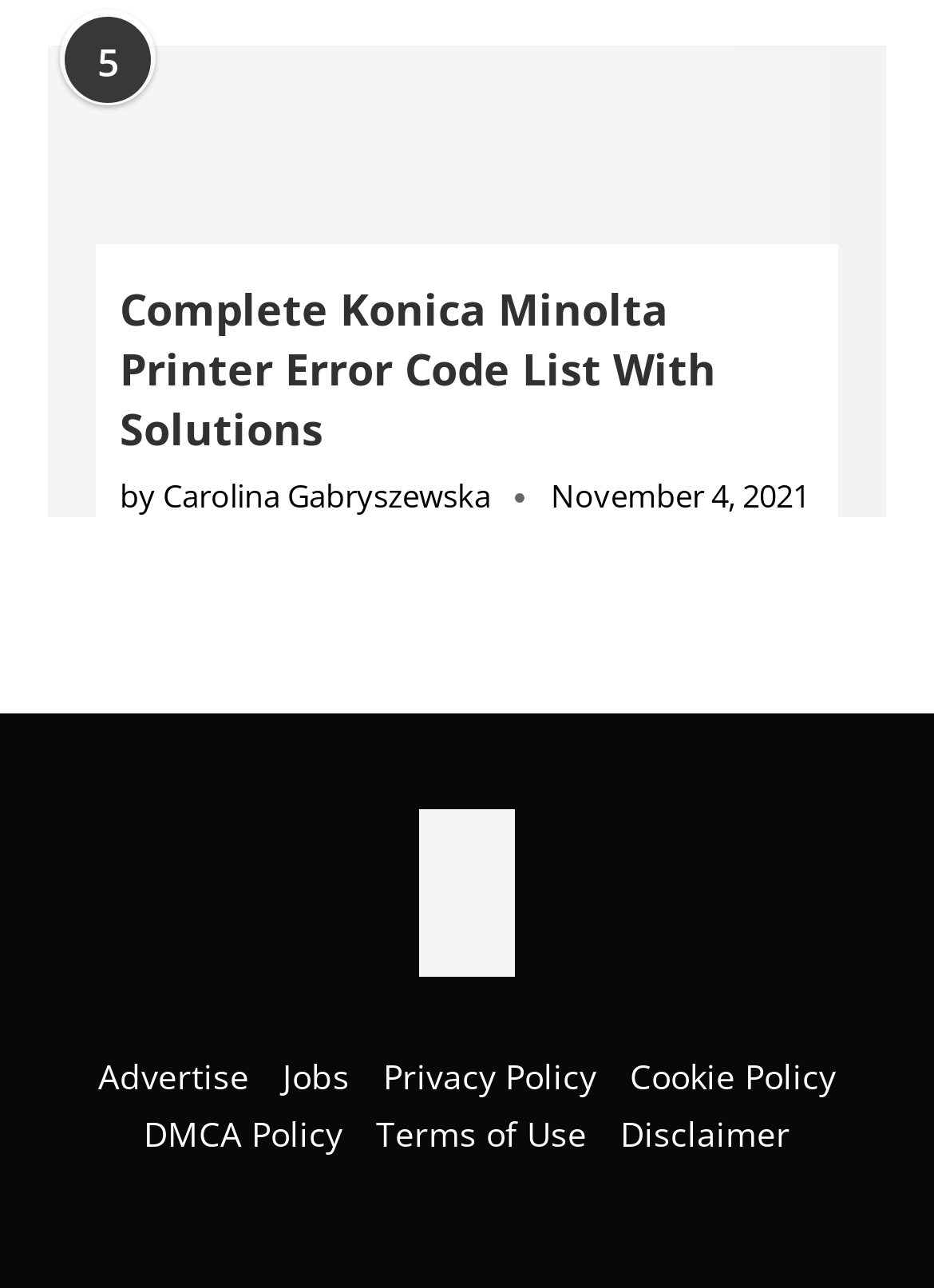How many footer links are there?
Look at the image and respond with a one-word or short-phrase answer.

7